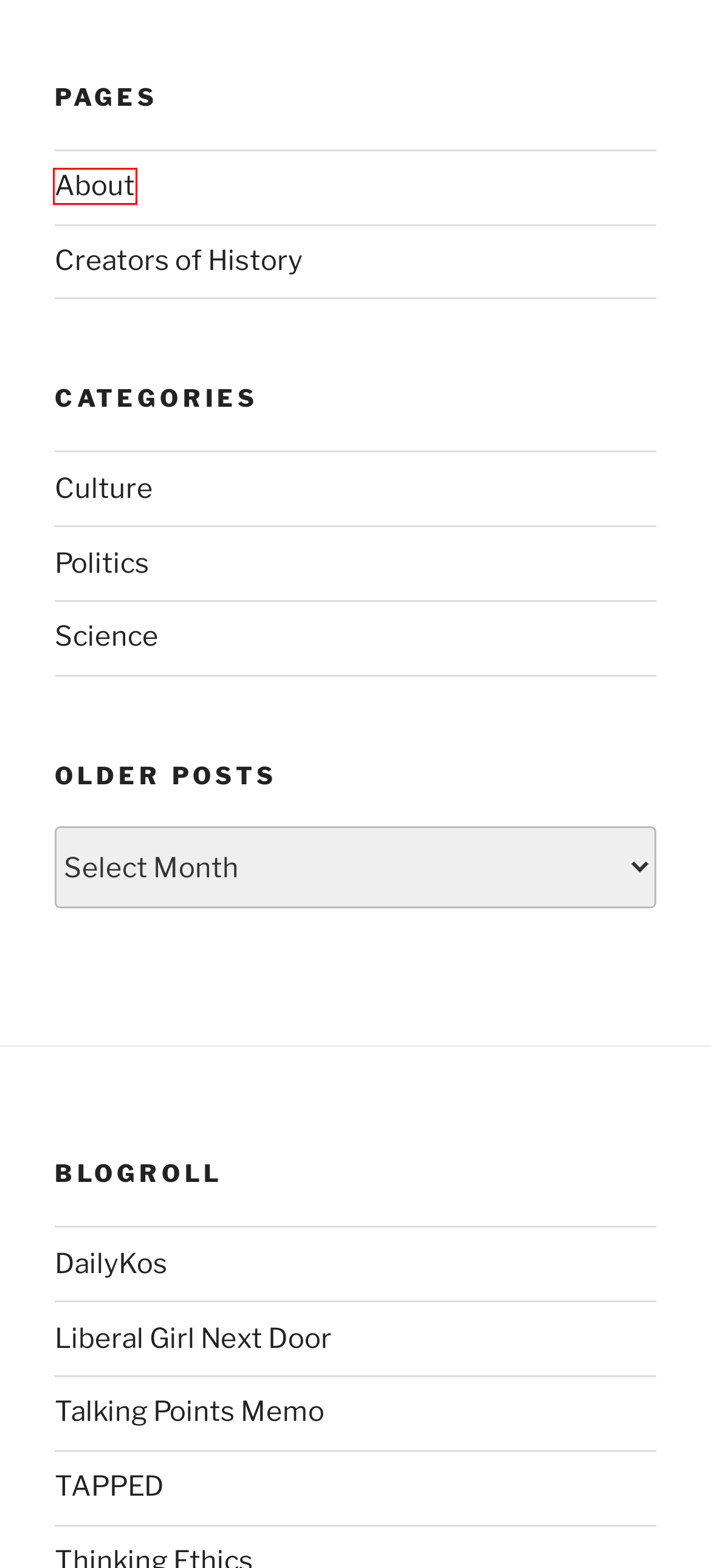You have a screenshot of a webpage with an element surrounded by a red bounding box. Choose the webpage description that best describes the new page after clicking the element inside the red bounding box. Here are the candidates:
A. Blog Tool, Publishing Platform, and CMS – WordPress.org
B. Creators of History – The Liberal Walrus
C. About – The Liberal Walrus
D. The Hillary Clinton Problem – The Liberal Walrus
E. Science – The Liberal Walrus
F. The Walrus – The Liberal Walrus
G. The Liberal Walrus – Large Liberal Commentary
H. Culture – The Liberal Walrus

C